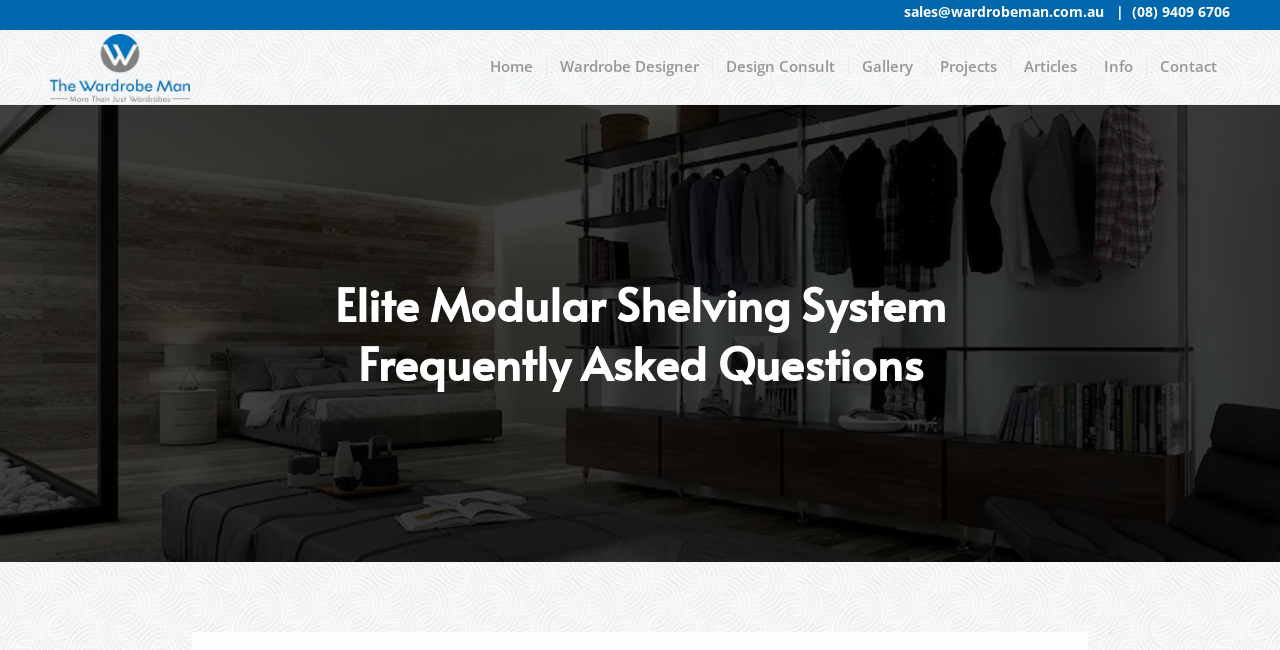Please specify the bounding box coordinates of the clickable region necessary for completing the following instruction: "Go to the home page". The coordinates must consist of four float numbers between 0 and 1, i.e., [left, top, right, bottom].

[0.373, 0.045, 0.427, 0.16]